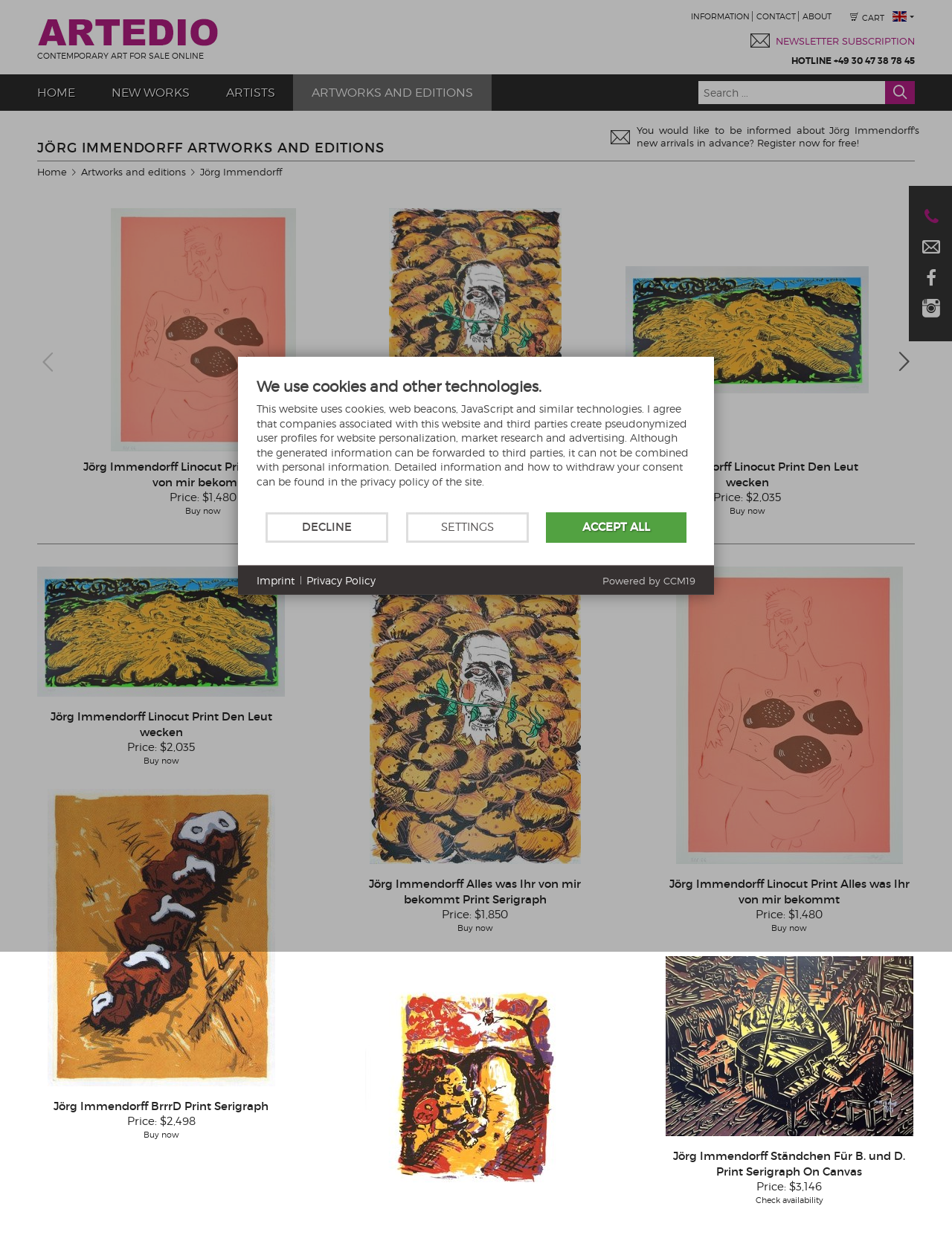Find the bounding box coordinates for the UI element whose description is: "Accept all". The coordinates should be four float numbers between 0 and 1, in the format [left, top, right, bottom].

[0.574, 0.414, 0.721, 0.438]